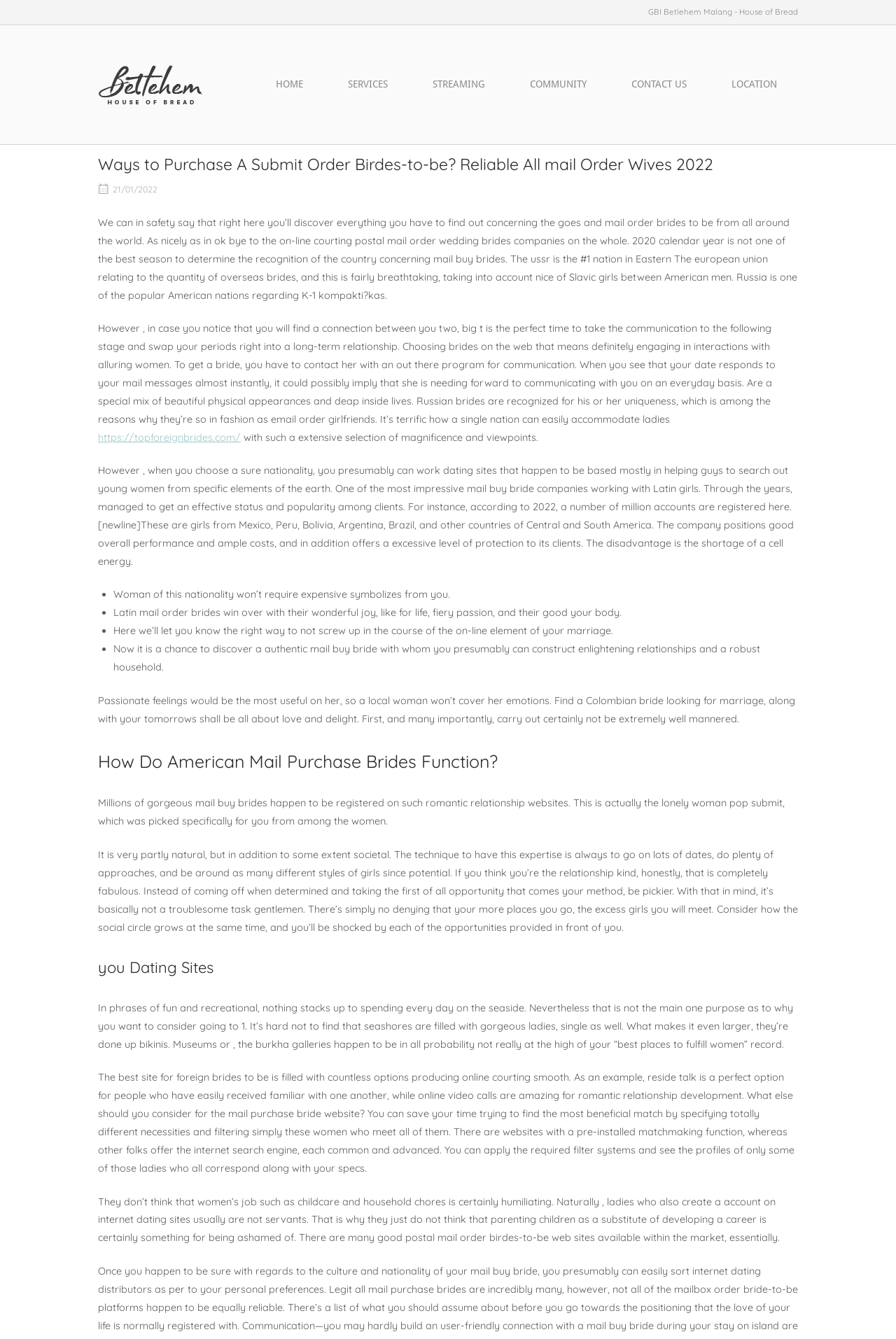Locate the bounding box of the UI element defined by this description: "STREAMING". The coordinates should be given as four float numbers between 0 and 1, formatted as [left, top, right, bottom].

[0.459, 0.057, 0.565, 0.069]